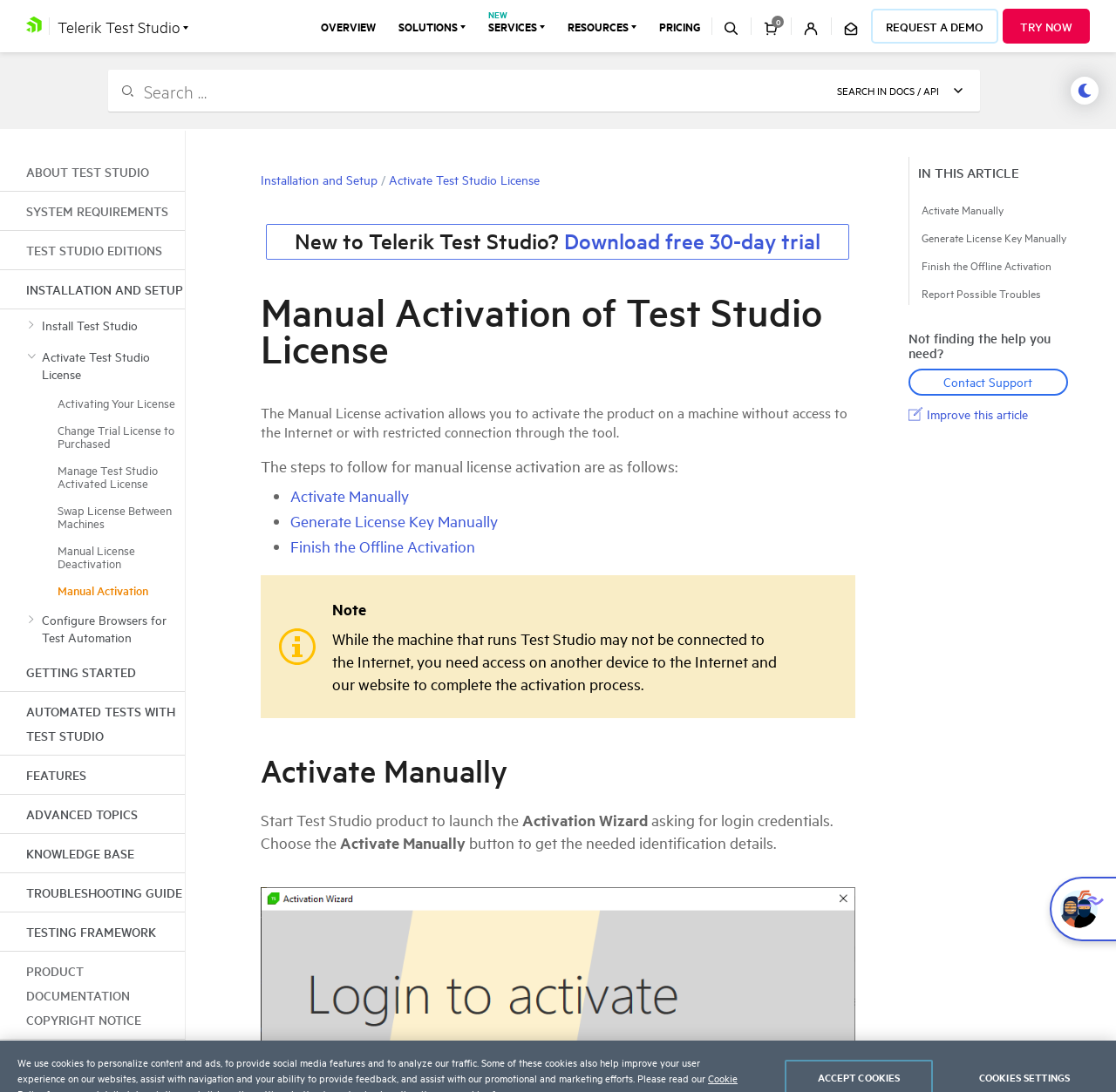Can you determine the bounding box coordinates of the area that needs to be clicked to fulfill the following instruction: "Go to the 'Installation and Setup' page"?

[0.234, 0.156, 0.339, 0.172]